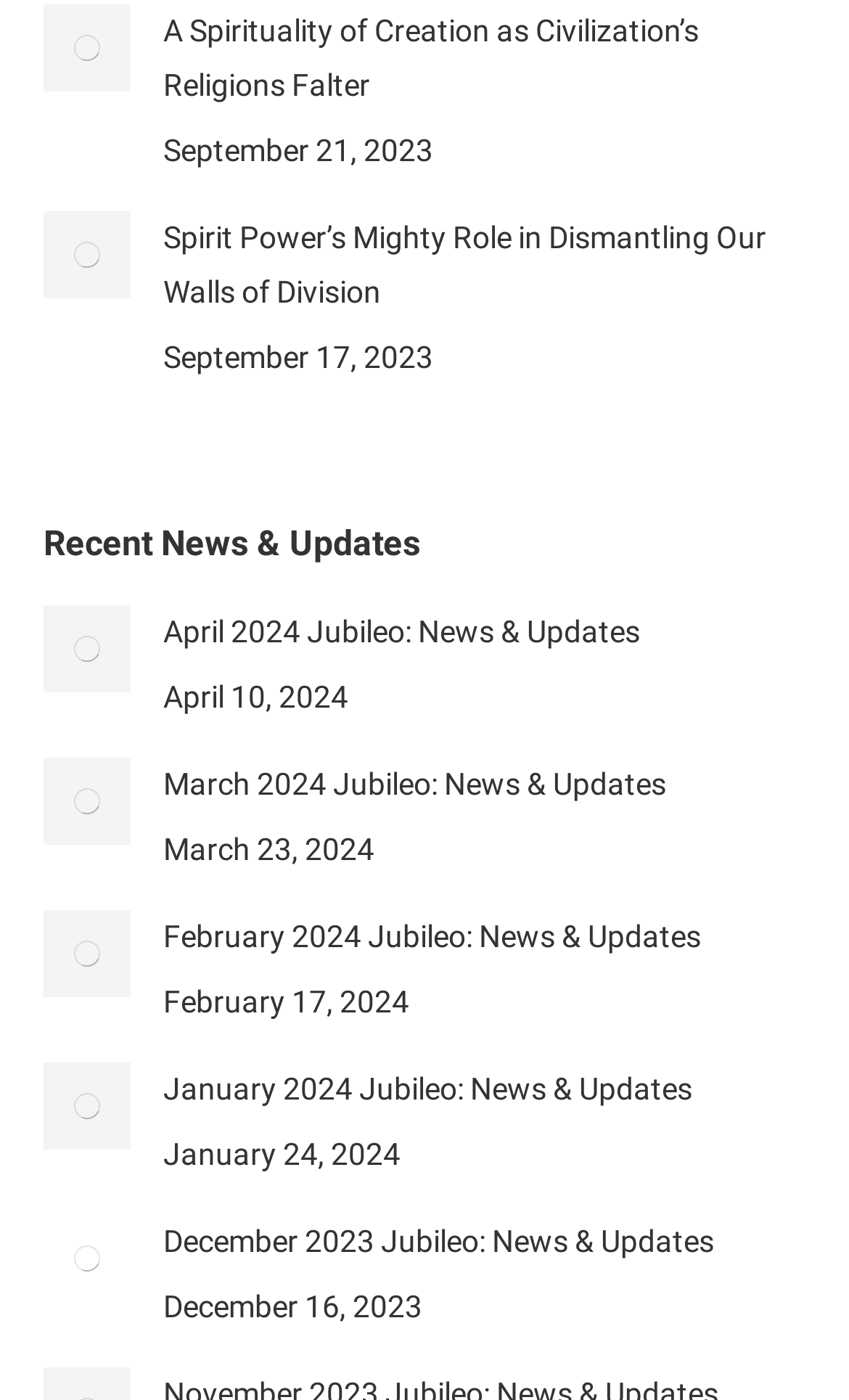What is the title of the second news article?
Look at the image and respond with a one-word or short-phrase answer.

Spirit Power’s Mighty Role in Dismantling Our Walls of Division